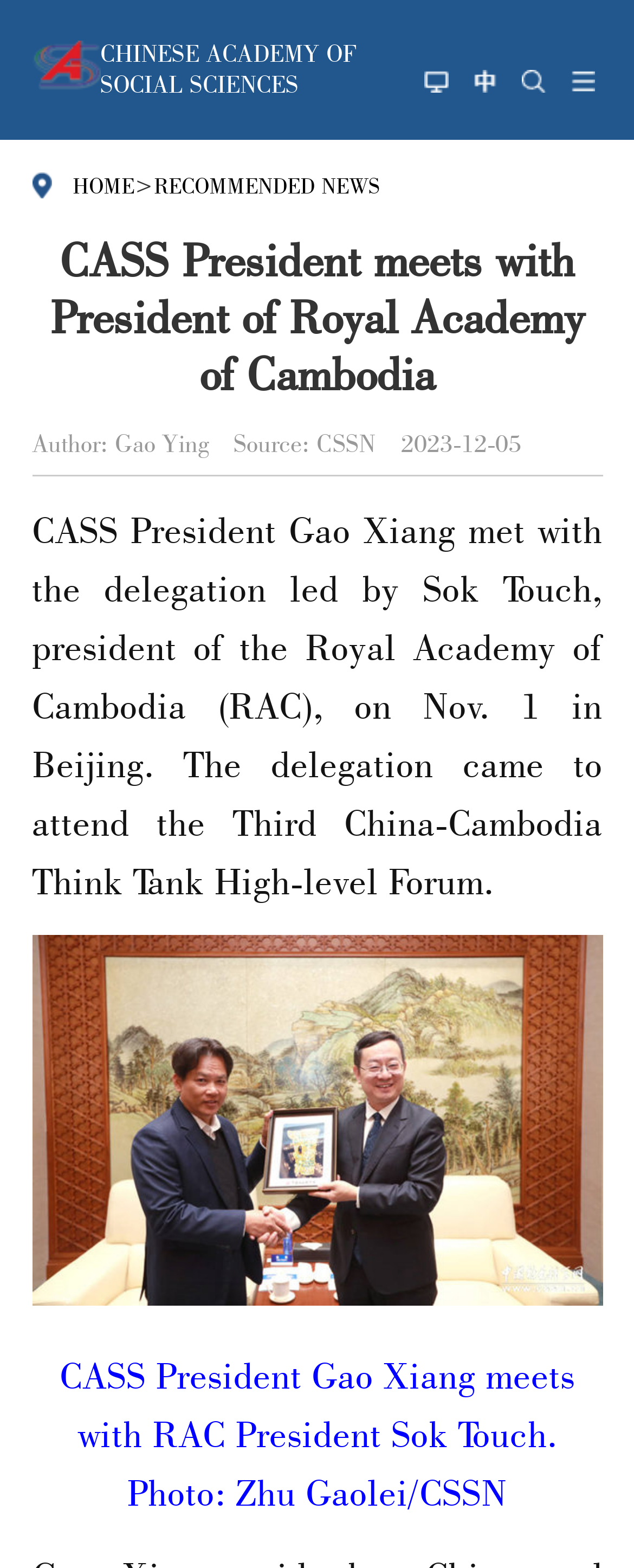Describe the webpage meticulously, covering all significant aspects.

The webpage is about a news article titled "CASS President meets with President of Royal Academy of Cambodia". At the top, there is a logo of the Chinese Academy of Social Sciences, which is a heading element. Below the logo, there are four links with corresponding images, aligned horizontally and spaced evenly. 

On the left side, there is a navigation menu with links to "HOME" and "RECOMMENDED NEWS", separated by a ">" symbol. 

The main content of the news article starts with a heading that repeats the title of the webpage. Below the heading, there are three lines of metadata, including the author, source, and date of the article. 

The main text of the article is a paragraph that describes a meeting between the CASS President and the President of the Royal Academy of Cambodia. The text is followed by a captioned image of the meeting, which is placed at the bottom of the page. The image caption provides the photographer's name and the source of the image.